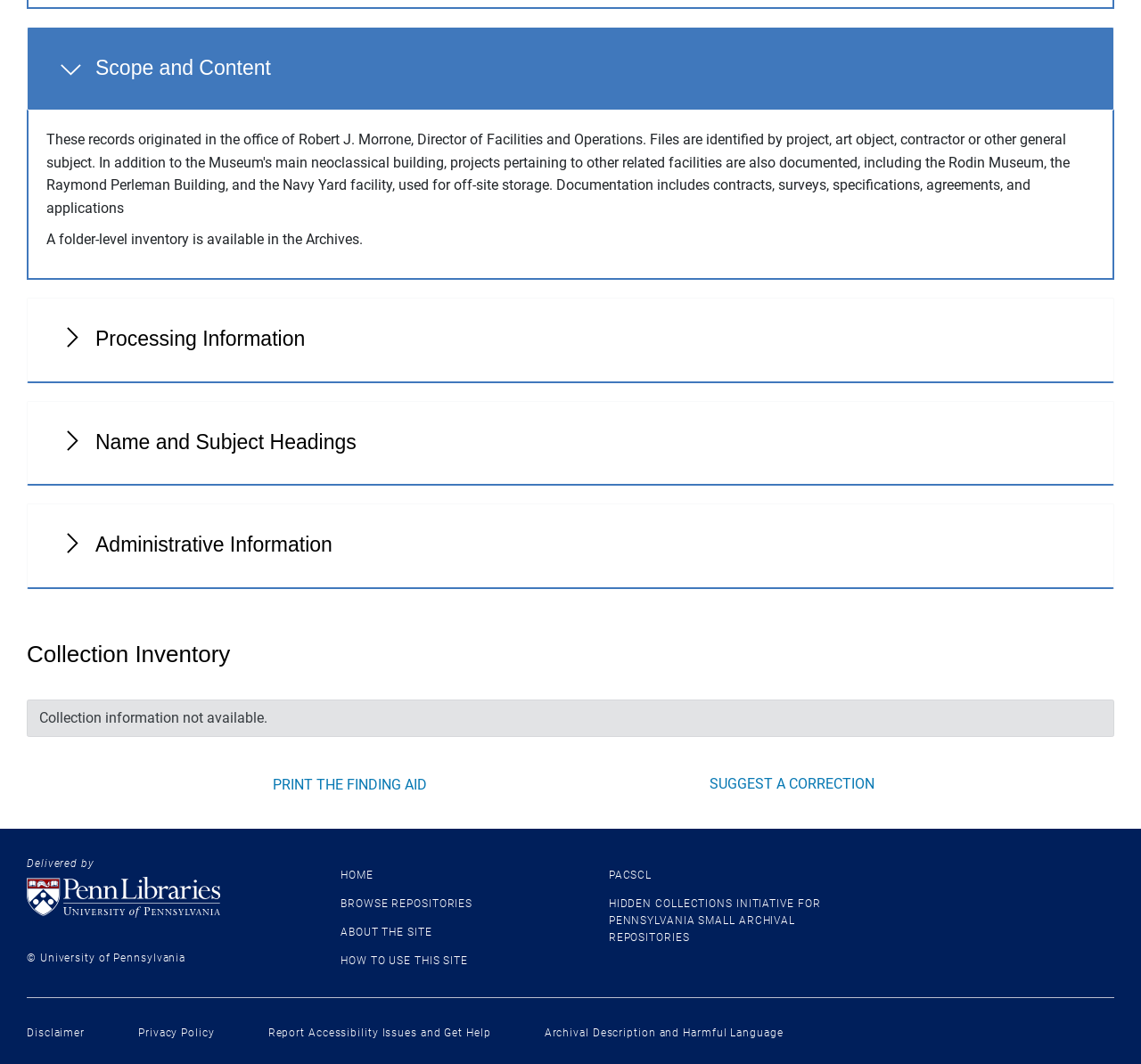What is the name of the library associated with this webpage?
Please provide a detailed and comprehensive answer to the question.

The name of the library associated with this webpage is 'University of Pennsylvania Libraries', which is indicated by the link with the text 'University of Pennsylvania Libraries homepage' and has a bounding box with coordinates [0.023, 0.824, 0.252, 0.863].